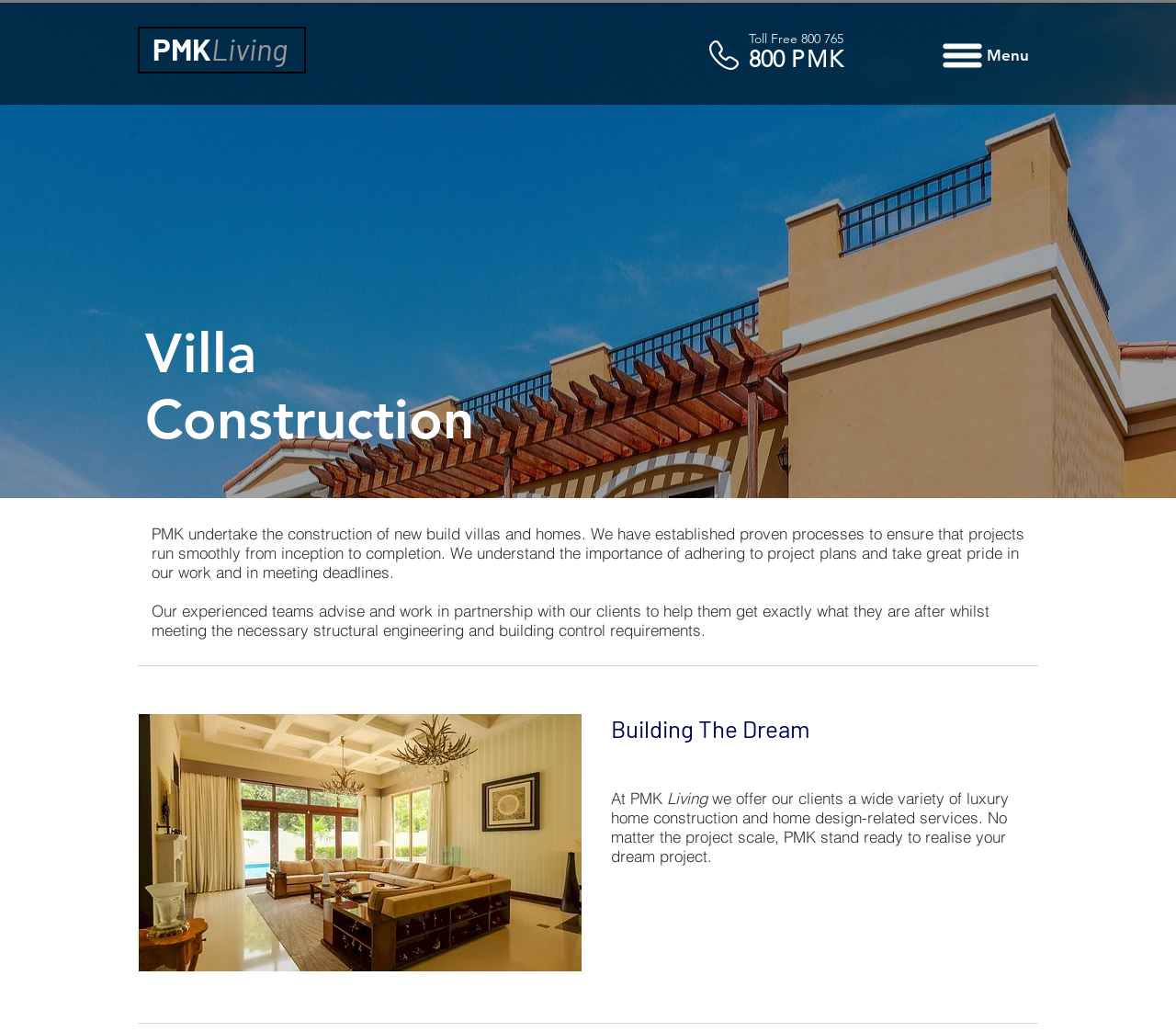What is the purpose of PMK's experienced teams?
Please answer the question as detailed as possible based on the image.

I found this information by reading the StaticText element that describes the role of PMK's experienced teams, which is located below the 'Villa' and 'Construction' headings.